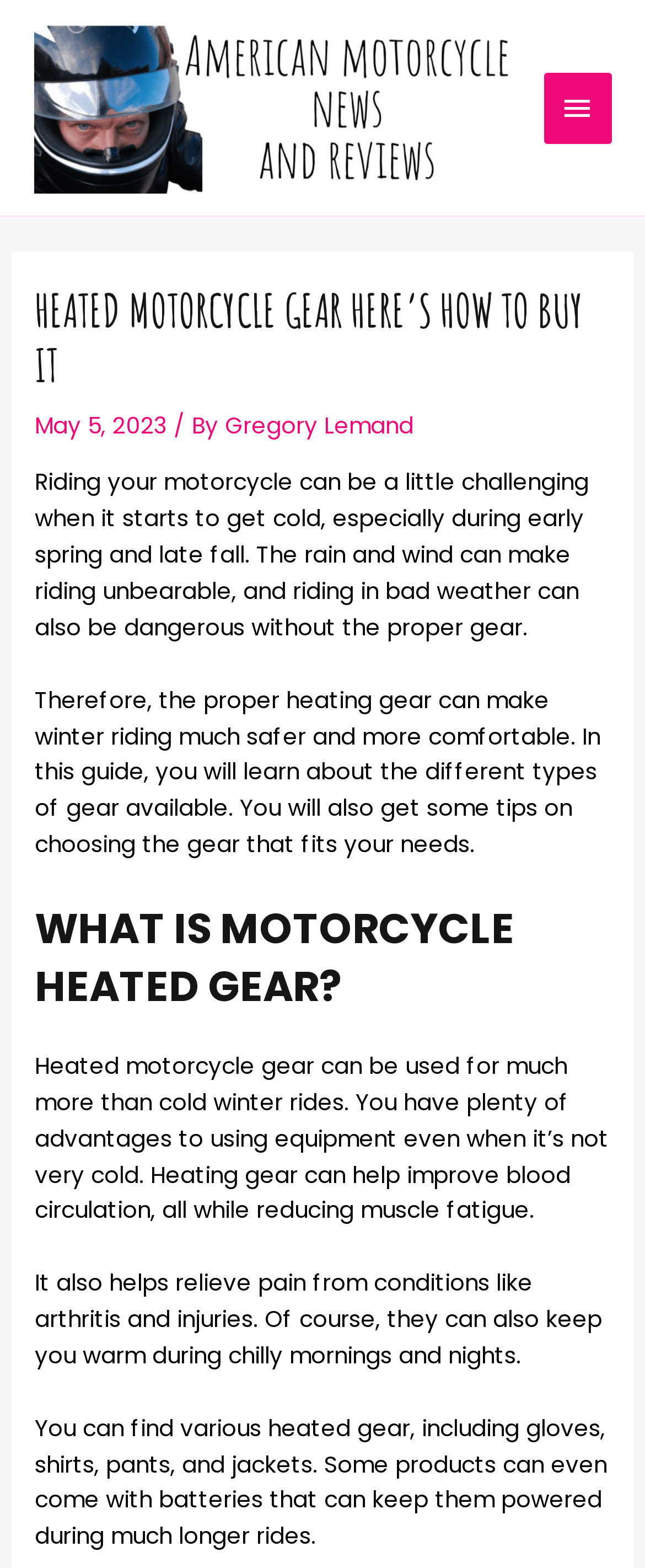Describe the webpage in detail, including text, images, and layout.

The webpage is about heated motorcycle gear, specifically discussing how to buy it. At the top left, there is a link to "Welcome to American Motorcycle News" accompanied by an image with the same description. On the top right, there is a button labeled "MAIN MENU" with an arrow icon.

Below the menu button, there is a header section with a heading that reads "HEATED MOTORCYCLE GEAR HERE’S HOW TO BUY IT" in a prominent font size. The date "May 5, 2023" and the author's name "Gregory Lemand" are displayed below the heading.

The main content of the webpage is divided into paragraphs. The first paragraph explains the challenges of riding a motorcycle in cold weather and the importance of proper gear. The second paragraph introduces the purpose of the guide, which is to provide information on different types of heated gear and tips on choosing the right one.

The next section is headed by "WHAT IS MOTORCYCLE HEATED GEAR?" and provides an explanation of the benefits of using heated gear, including improved blood circulation, reduced muscle fatigue, and relief from pain. The text also mentions the various types of heated gear available, such as gloves, shirts, pants, and jackets, some of which come with batteries for longer rides.